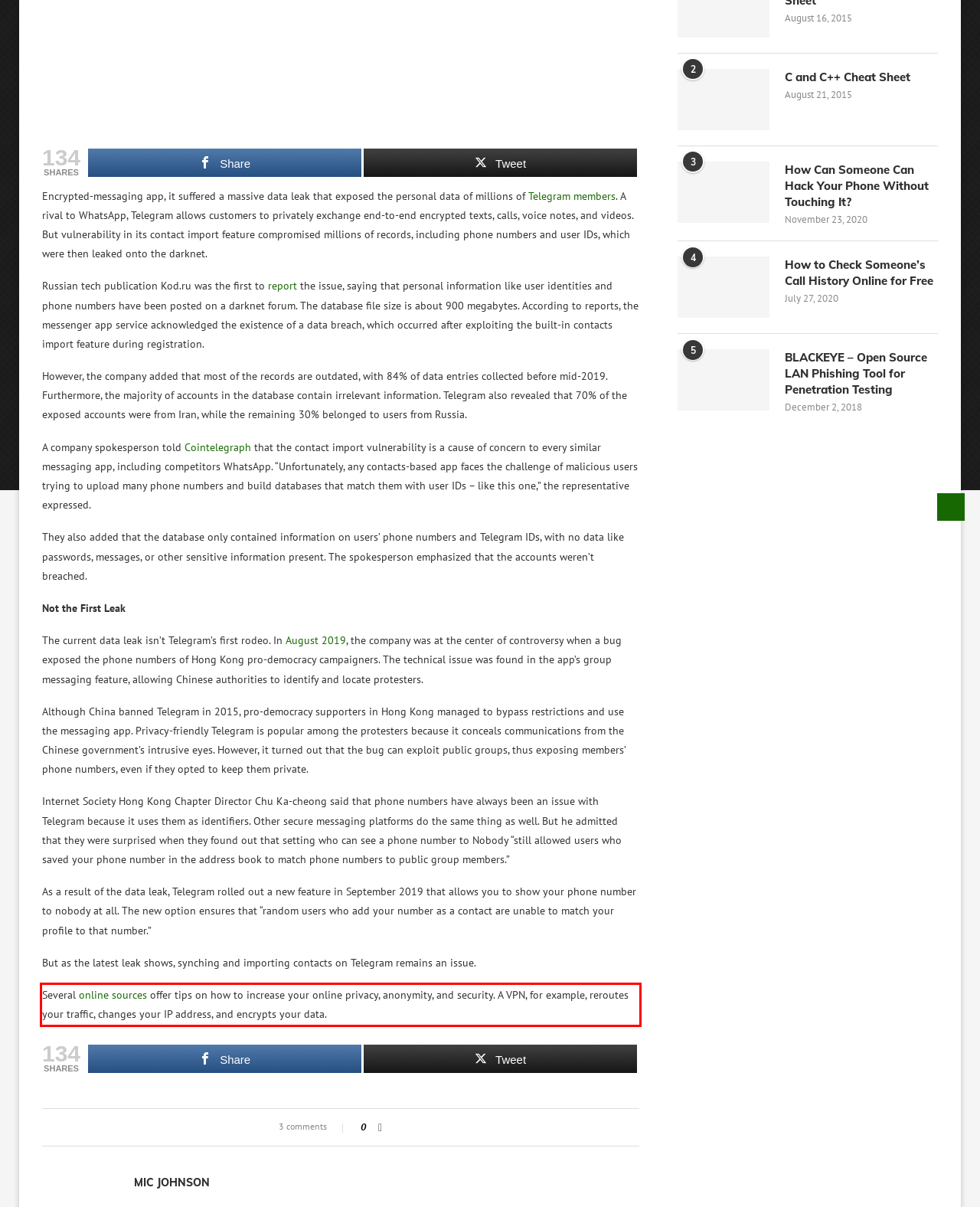Please perform OCR on the text within the red rectangle in the webpage screenshot and return the text content.

Several online sources offer tips on how to increase your online privacy, anonymity, and security. A VPN, for example, reroutes your traffic, changes your IP address, and encrypts your data.